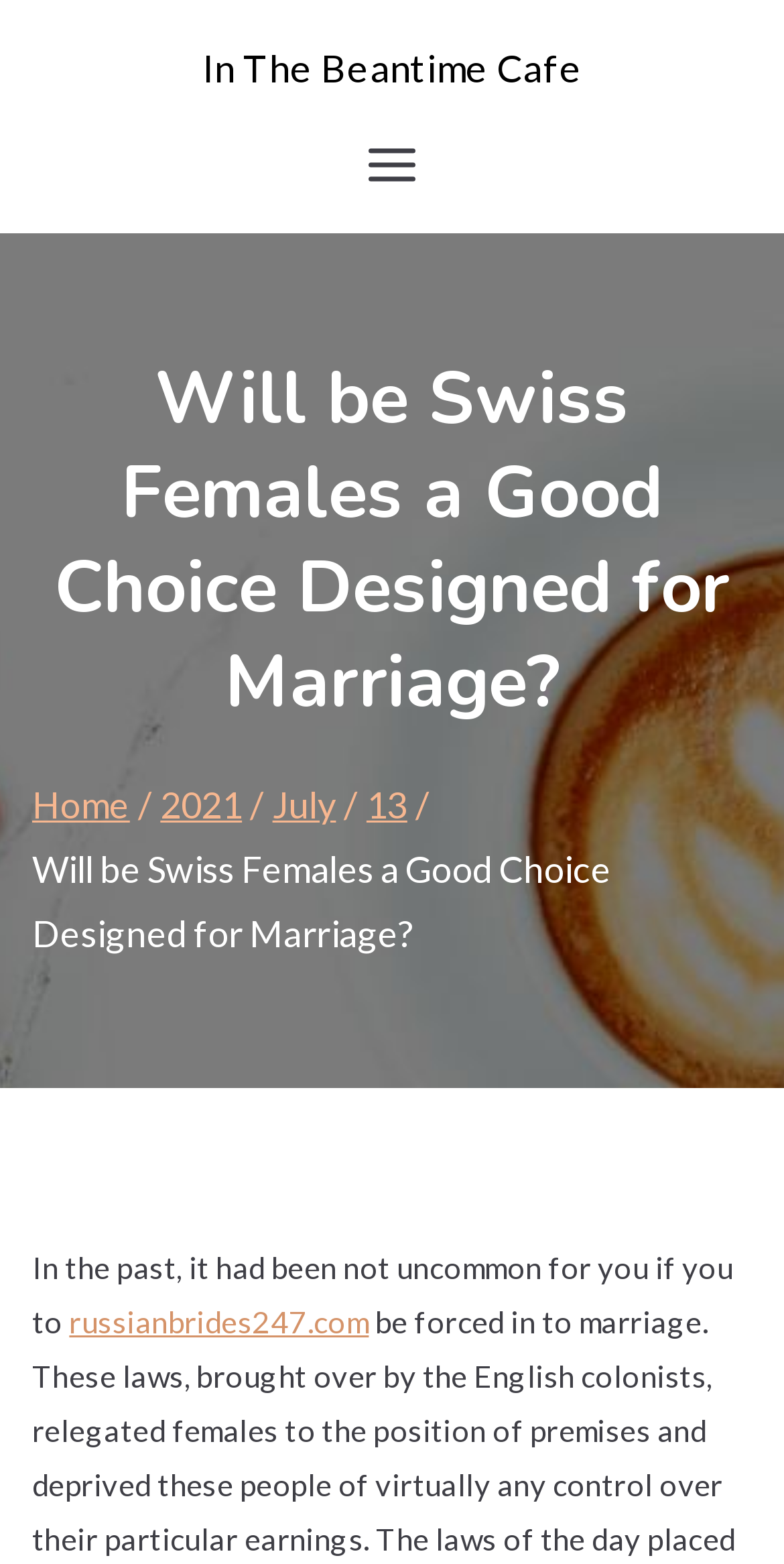Elaborate on the webpage's design and content in a detailed caption.

The webpage appears to be a blog post or article discussing the topic of Swiss women and marriage. At the top of the page, there is a link with the title "In The Beantime Cafe" and a button labeled "Primary Menu" with an accompanying image. 

Below this, there is a prominent heading that reads "Will be Swiss Females a Good Choice Designed for Marriage?" which spans almost the entire width of the page. 

To the left of this heading, there is a navigation section labeled "Breadcrumbs" that contains four links: "Home", "2021", "July", and "13". These links are arranged horizontally and are positioned near the top of the page.

The main content of the page begins below the heading and navigation section. The text starts with the sentence "In the past, it had been not uncommon for you if you to" and continues with a link to "russianbrides247.com". The text appears to be a discussion or article about the topic of marriage and women's roles in the past.